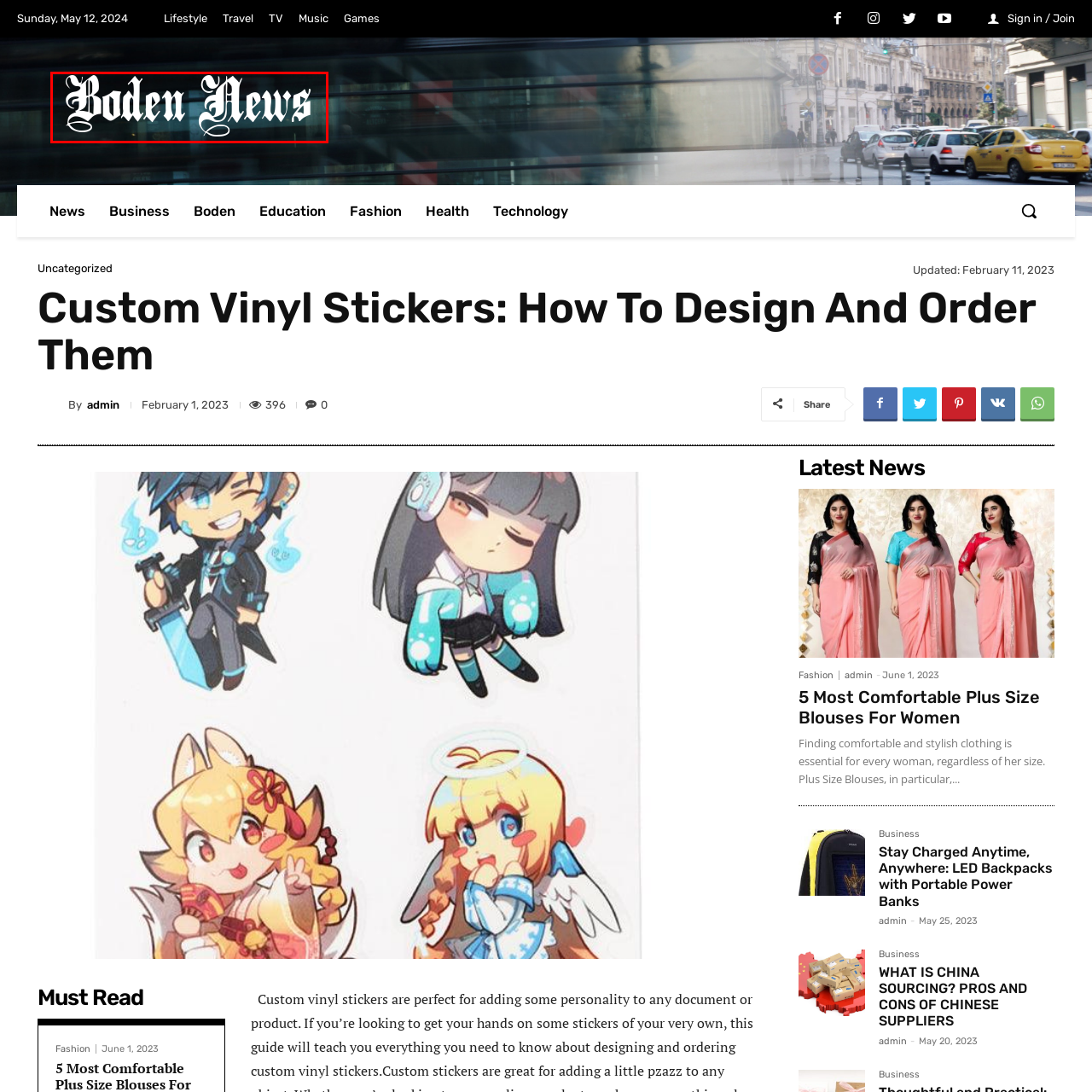Direct your attention to the image within the red bounding box and respond with a detailed answer to the following question, using the image as your reference: What type of content does Boden News deliver?

According to the caption, Boden News delivers engaging lifestyle content, including articles on fashion, travel, and various lifestyle topics, which suggests a broad range of topics related to everyday life and interests.